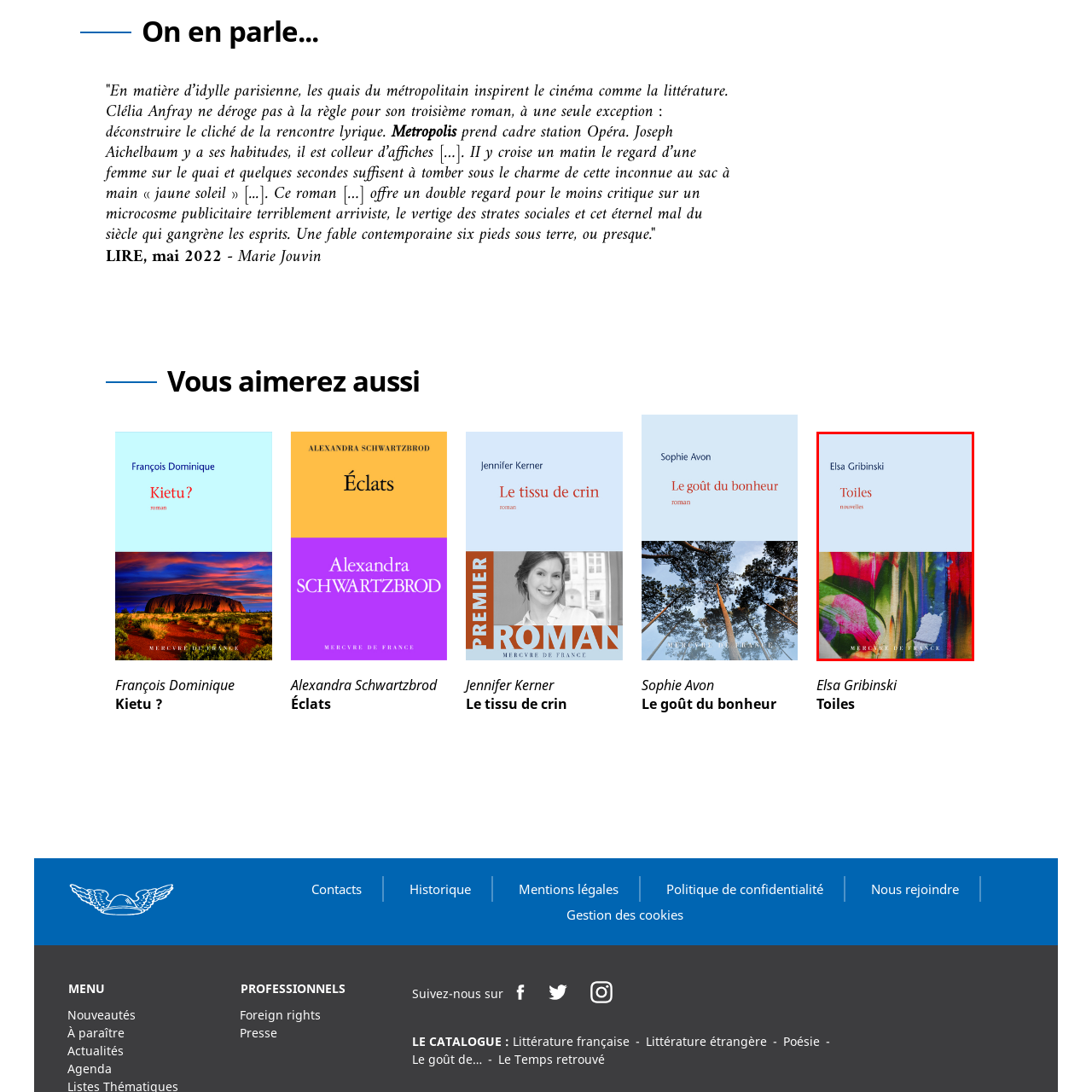Detail the features and elements seen in the red-circled portion of the image.

The image showcases the cover of the book "Toiles," authored by Elsa Gribinski. The design features a vibrant and abstract artwork that blends various colors, creating a visually captivating backdrop. The title "Toiles" is prominently displayed in a bold font, positioned above the subtitle "nouvelles," indicating that the book comprises short stories. The soft blue background contrasts with the colorful artwork, creating an inviting and artistic feel. Additionally, the publisher's name, "MERCURE DE FRANCE," appears at the bottom, grounding the book within a respected literary tradition. This cover art effectively reflects the creativity and depth anticipated in Gribinski's work.